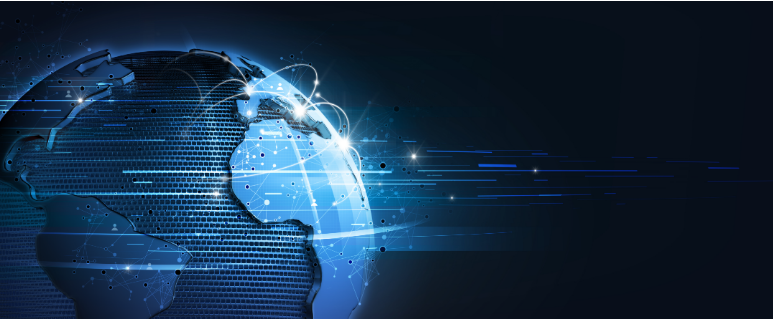What is the theme of the image related to?
Answer the question with as much detail as you can, using the image as a reference.

The visual metaphor of the stylized representation of the Earth with digital patterns and luminous lines aligns with the themes of innovation and progress in modern technology, particularly in relation to advancements such as blockchain networks and global communications, as stated in the caption.